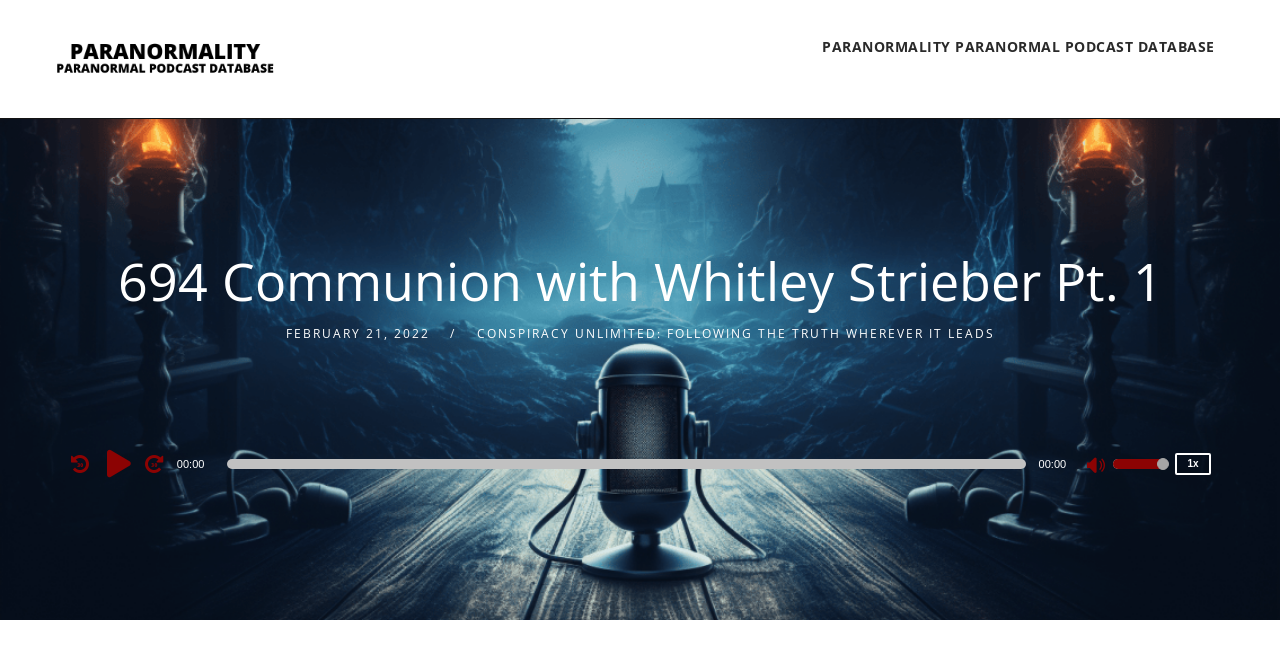What is the current playback time of the audio player?
Please analyze the image and answer the question with as much detail as possible.

The current playback time of the audio player can be determined by looking at the timer element with the text '00:00' inside the audio player.